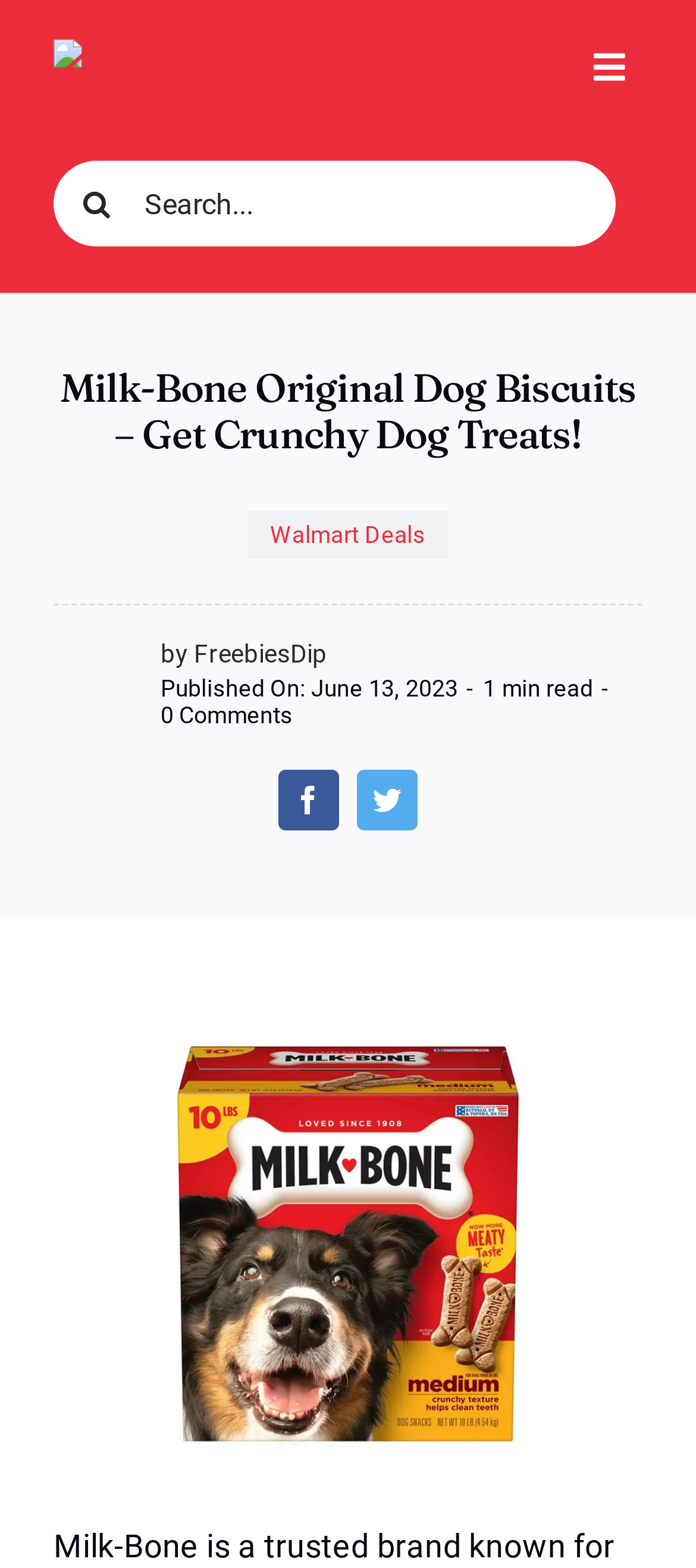Determine the bounding box coordinates of the region I should click to achieve the following instruction: "View Milk-Bone Dog Biscuits image". Ensure the bounding box coordinates are four float numbers between 0 and 1, i.e., [left, top, right, bottom].

[0.077, 0.653, 0.923, 0.934]